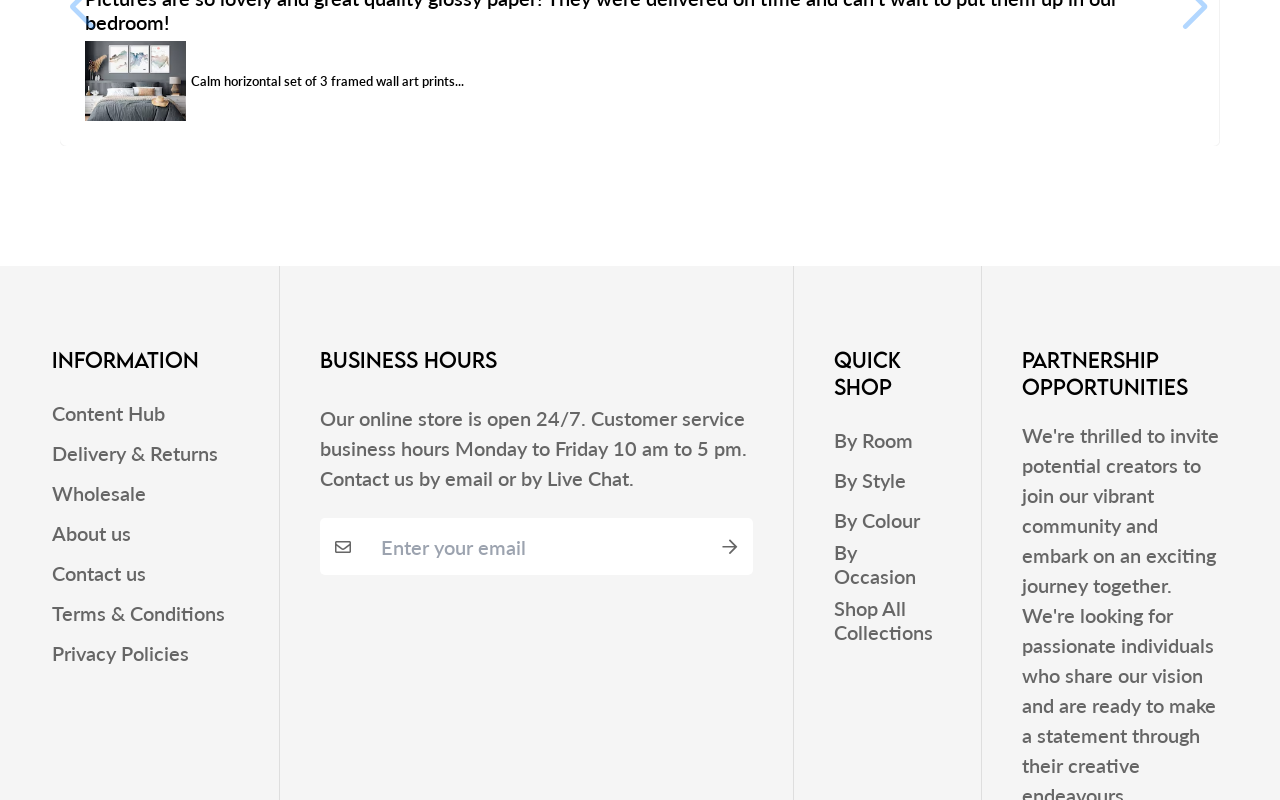Can you specify the bounding box coordinates of the area that needs to be clicked to fulfill the following instruction: "Click the 'Contact us' link"?

[0.041, 0.702, 0.114, 0.732]